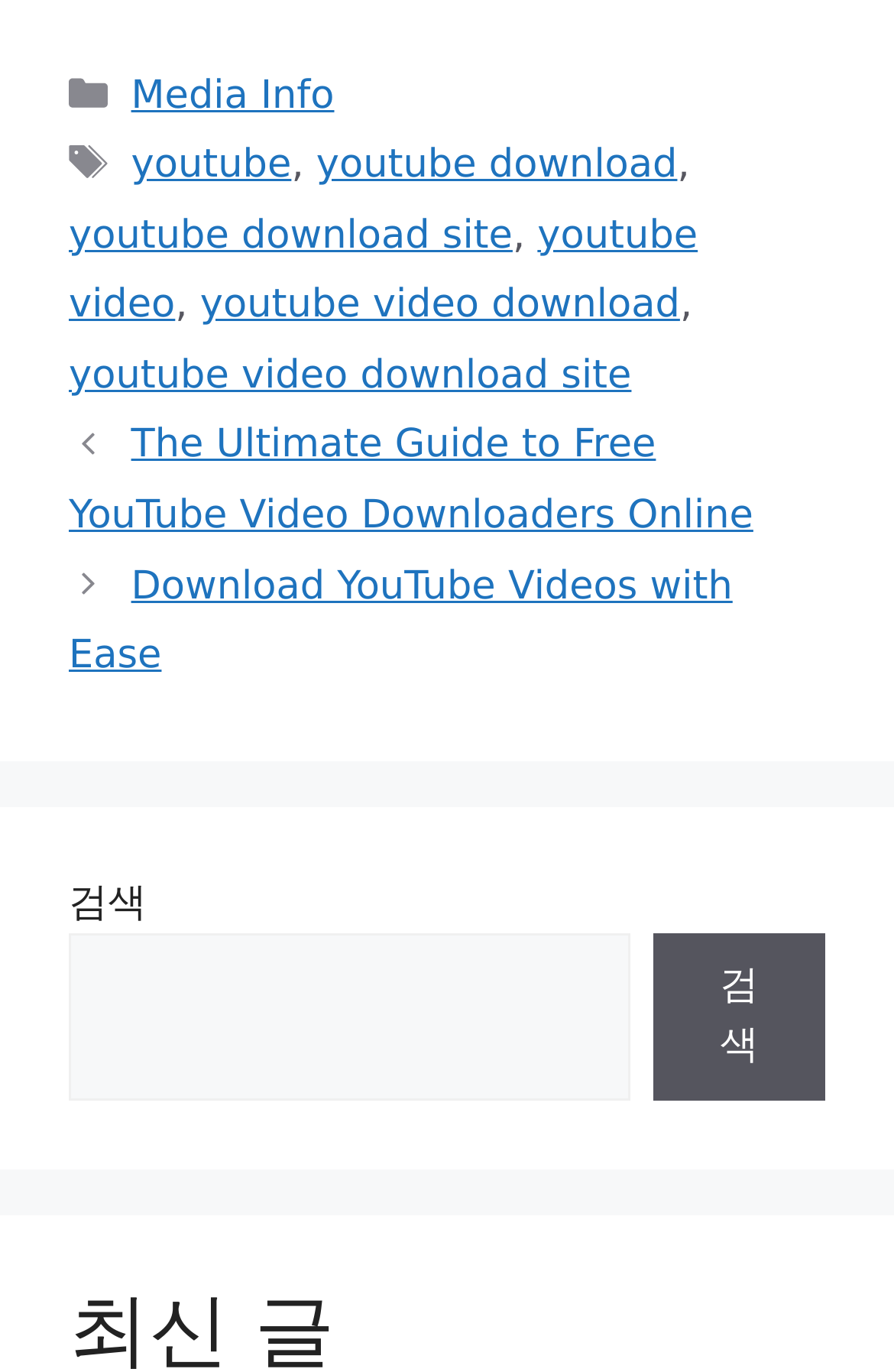What is the text of the first post?
Please give a well-detailed answer to the question.

I looked at the navigation section with the title 'Posts' and found the first link element, which has the text 'The Ultimate Guide to Free YouTube Video Downloaders Online'.